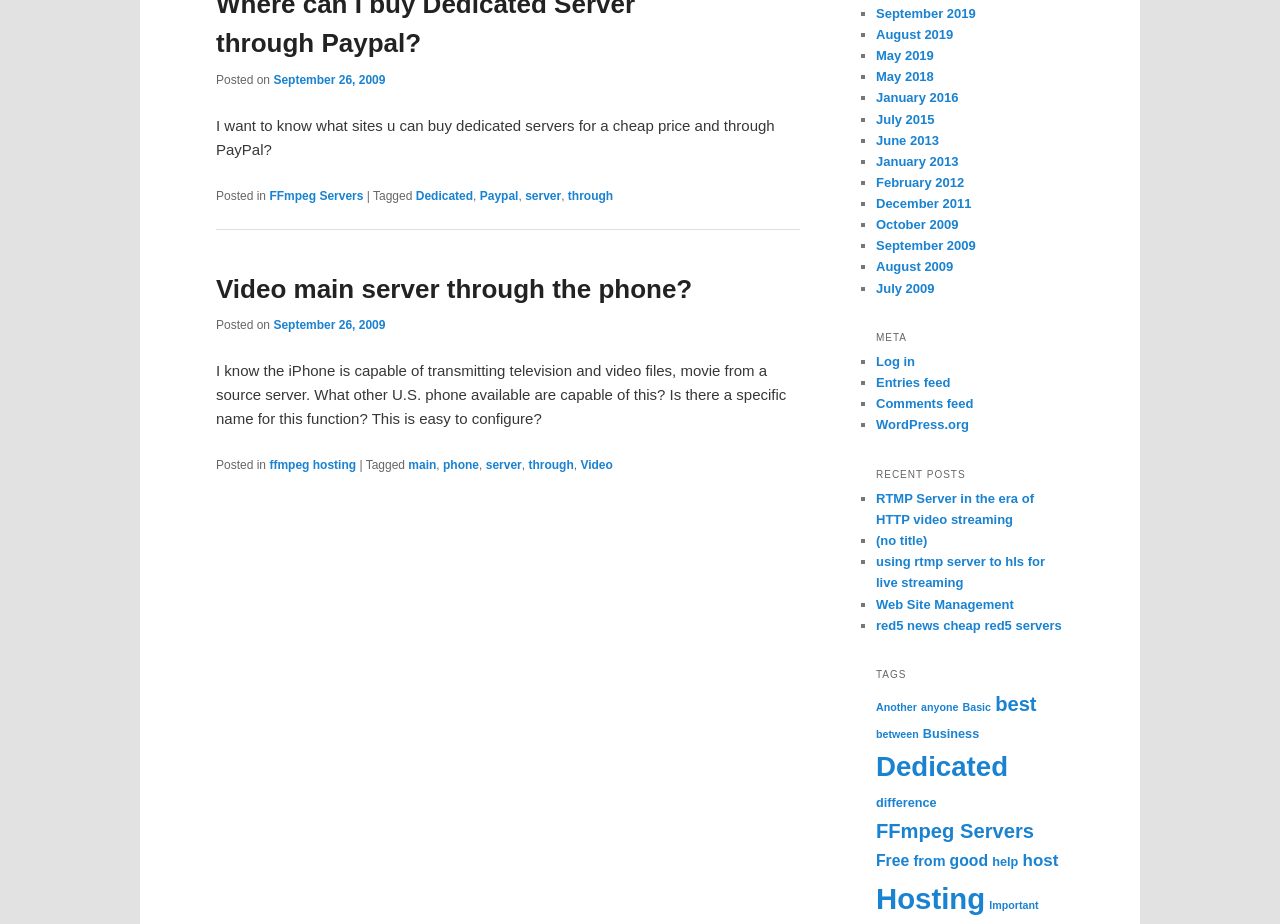Please determine the bounding box coordinates for the UI element described here. Use the format (top-left x, top-left y, bottom-right x, bottom-right y) with values bounded between 0 and 1: January 2016

[0.684, 0.098, 0.749, 0.114]